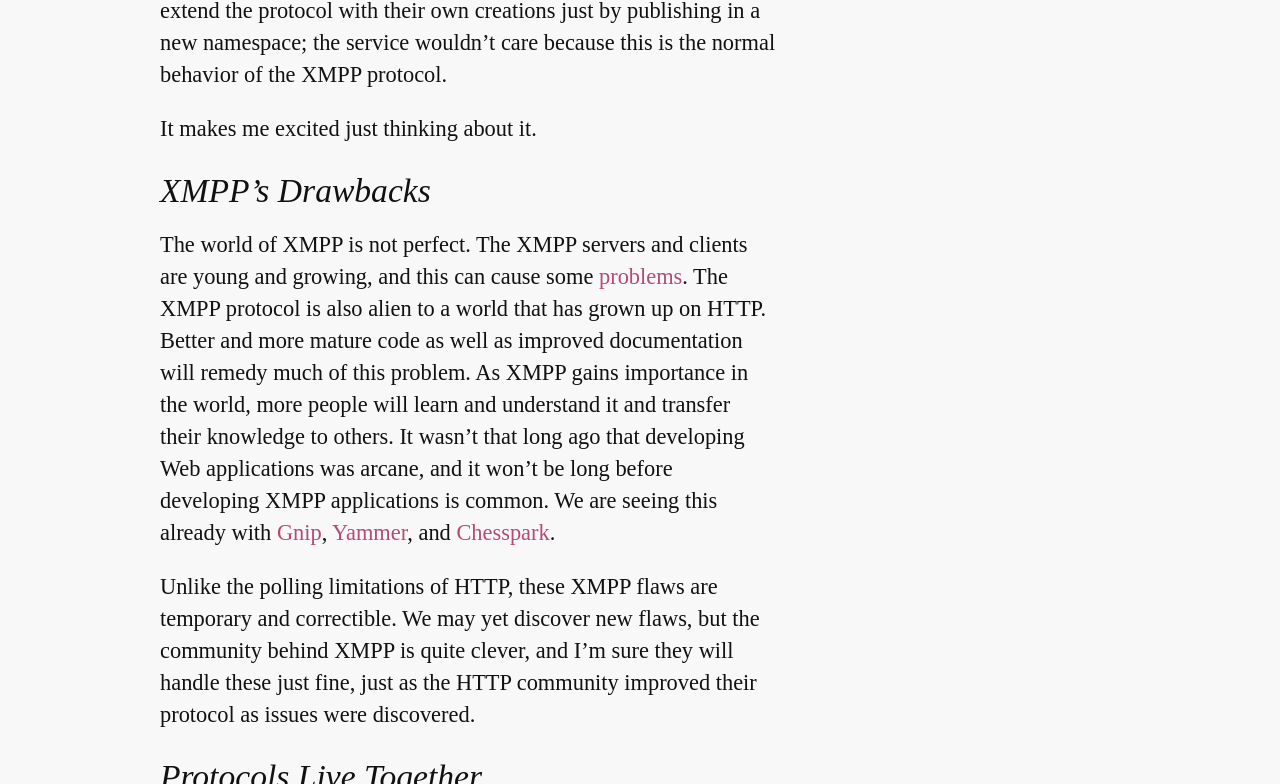What companies are mentioned as examples of XMPP applications?
Refer to the image and respond with a one-word or short-phrase answer.

Gnip, Yammer, Chesspark